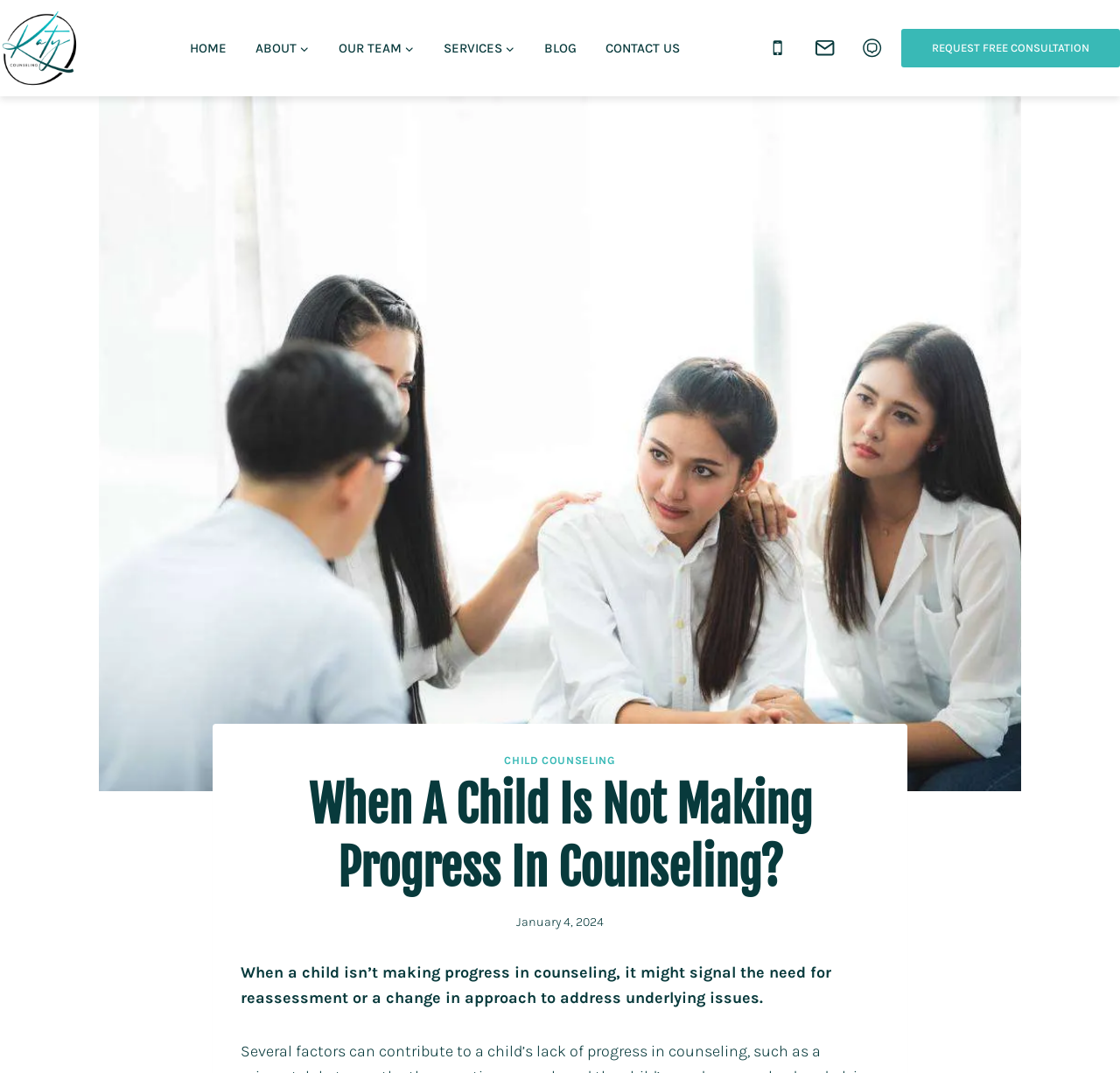Can you show the bounding box coordinates of the region to click on to complete the task described in the instruction: "Click on the 'REQUEST FREE CONSULTATION' link"?

[0.805, 0.027, 1.0, 0.063]